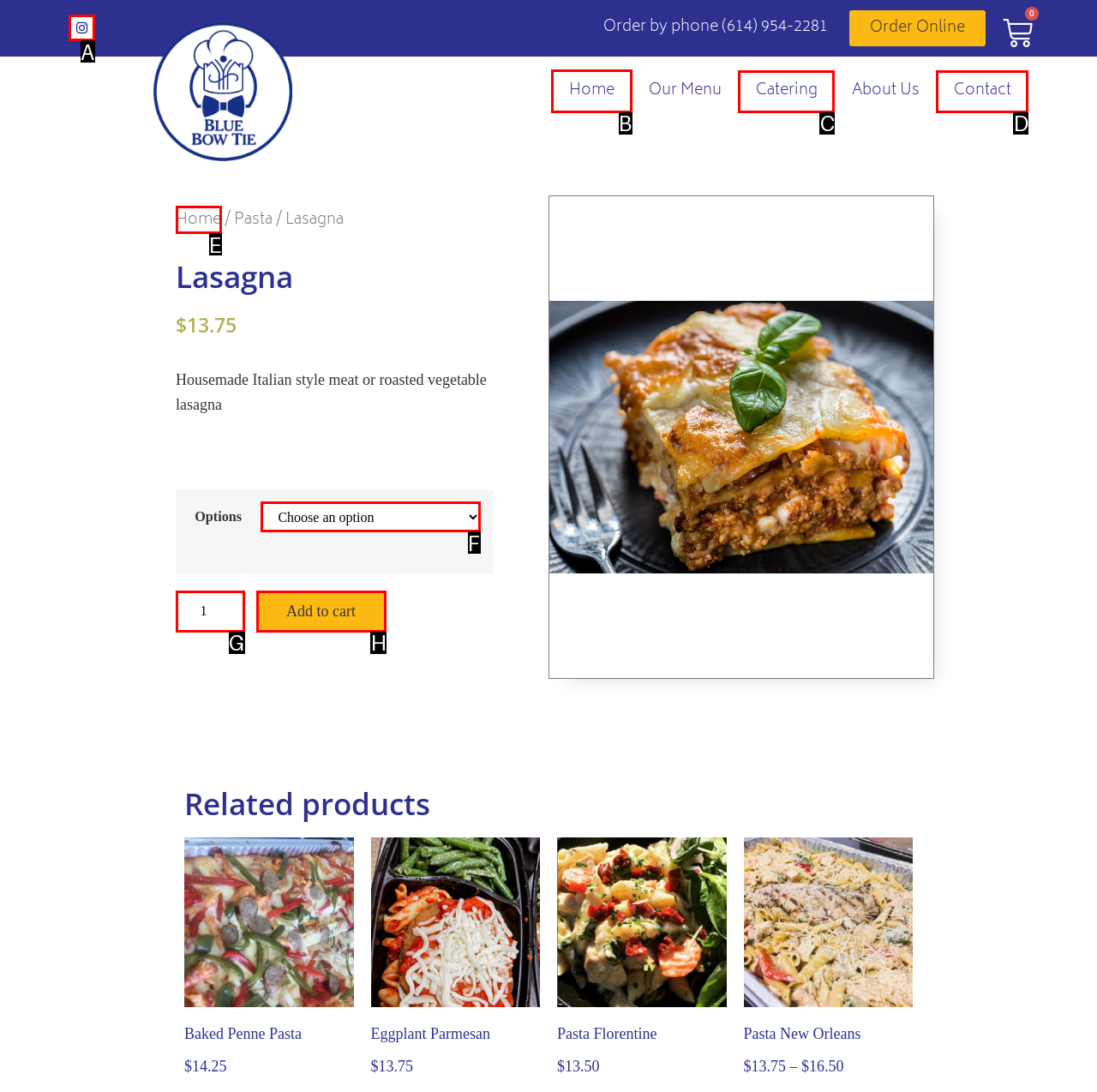Choose the correct UI element to click for this task: Go to home page Answer using the letter from the given choices.

B